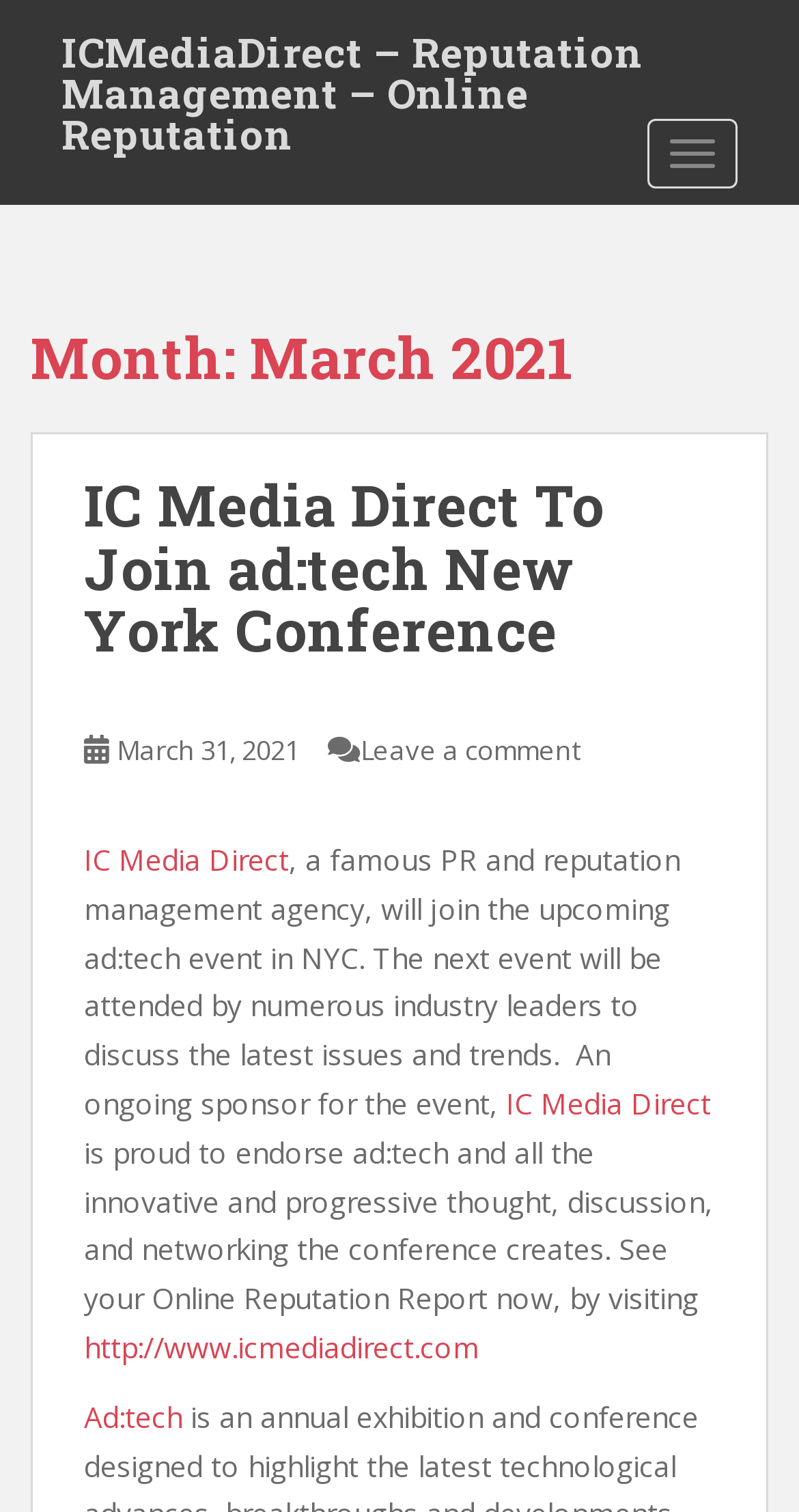Identify the coordinates of the bounding box for the element that must be clicked to accomplish the instruction: "Leave a comment on the article".

[0.451, 0.484, 0.726, 0.508]